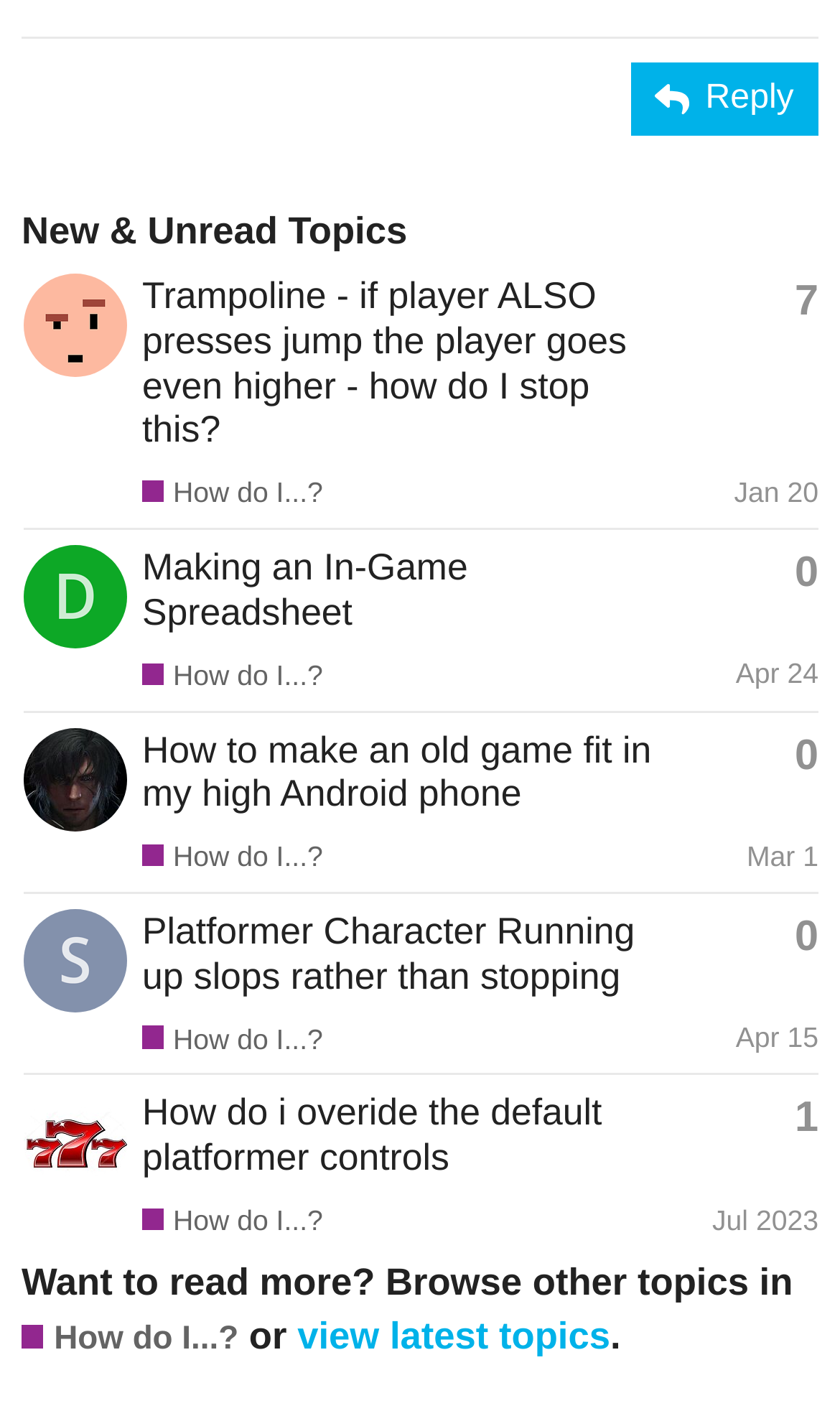Given the content of the image, can you provide a detailed answer to the question?
How many replies does the topic 'Trampoline - if player ALSO presses jump the player goes even higher - how do I stop this?' have?

I found the number of replies by looking at the generic element with the text 'This topic has 7 replies' which is a child of the gridcell element containing the topic information.